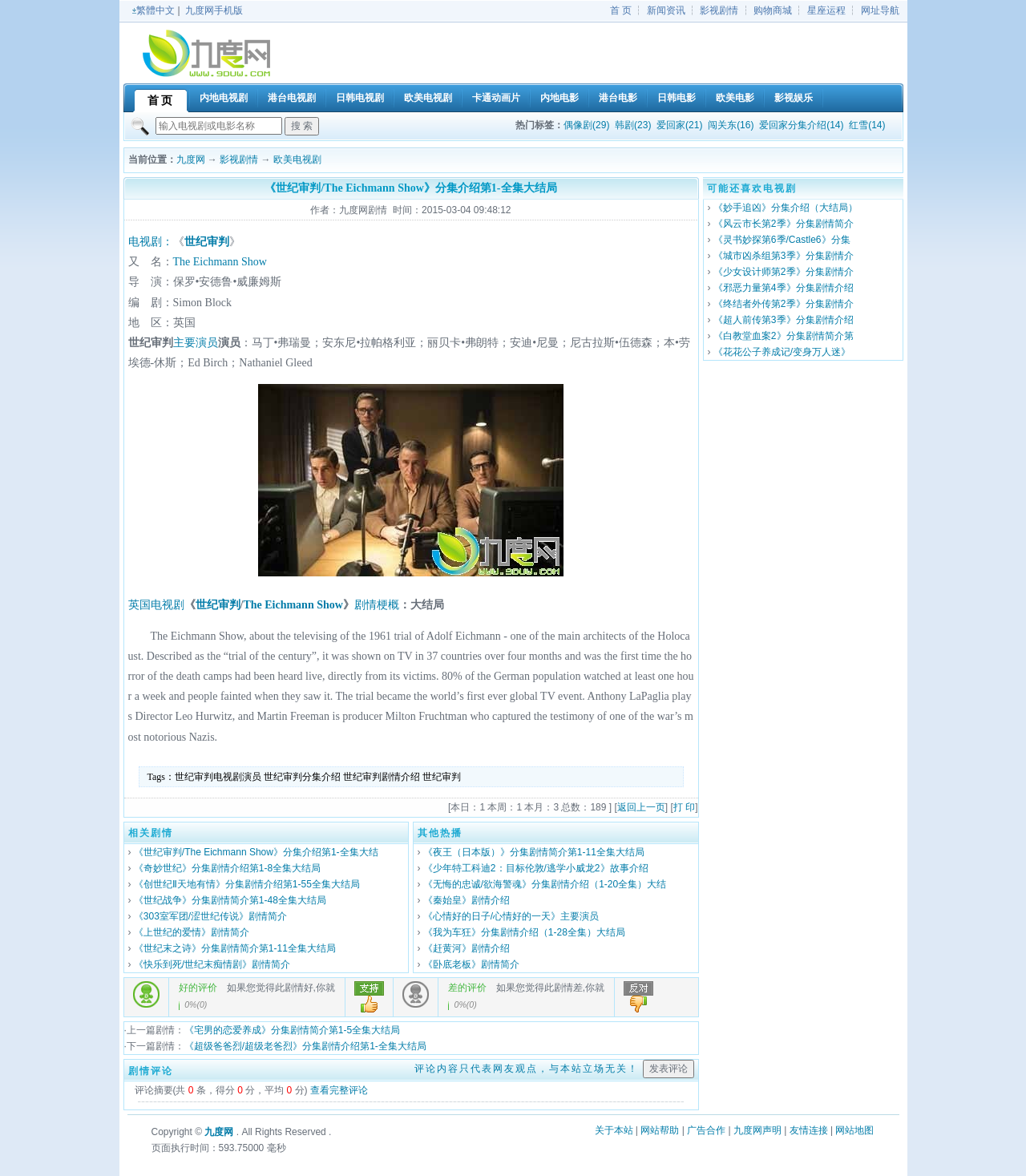What is the name of the producer of the TV show?
Using the image, answer in one word or phrase.

Milton Fruchtman